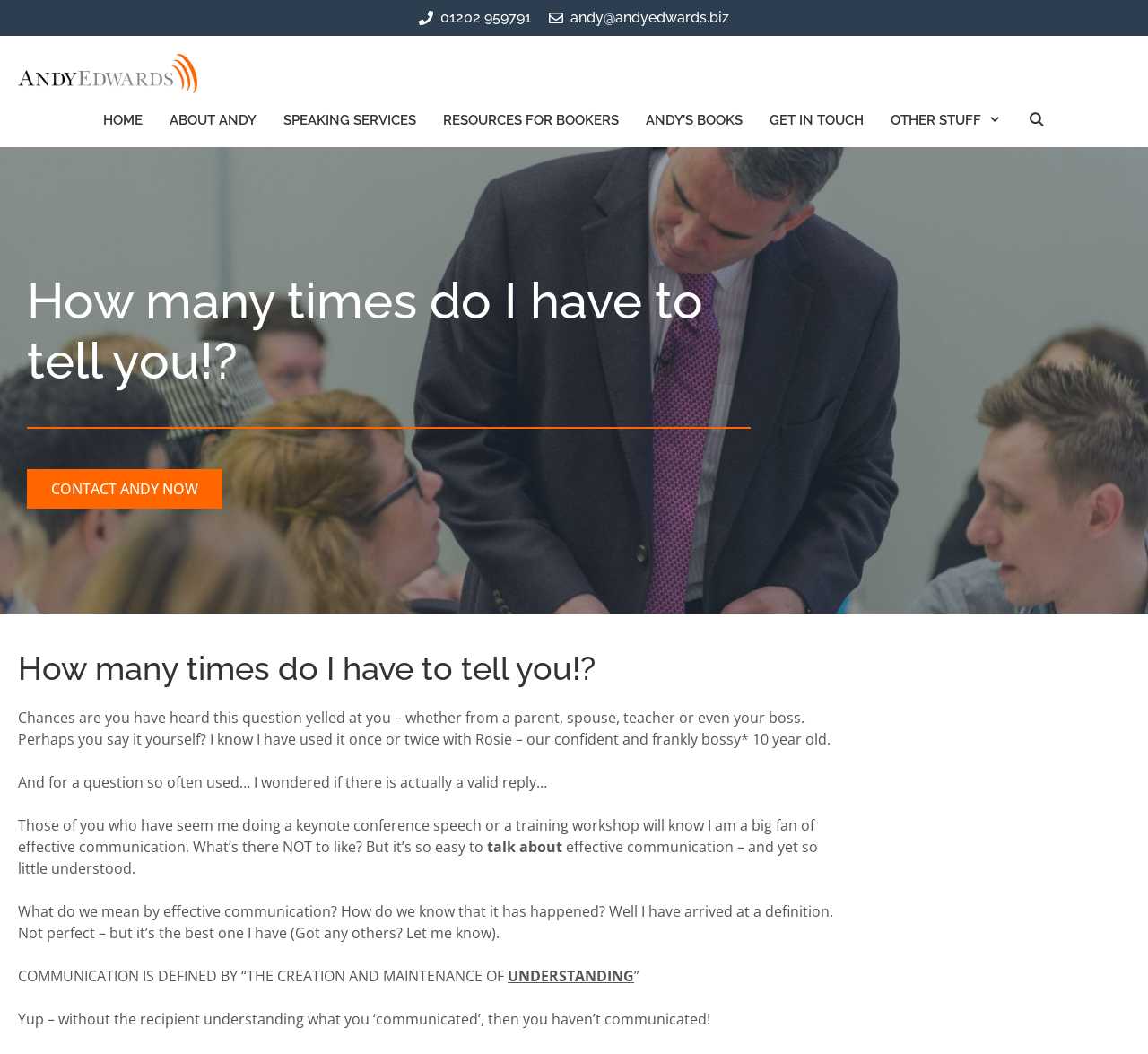Identify the bounding box for the described UI element: "andy@andyedwards.biz".

[0.497, 0.009, 0.635, 0.025]